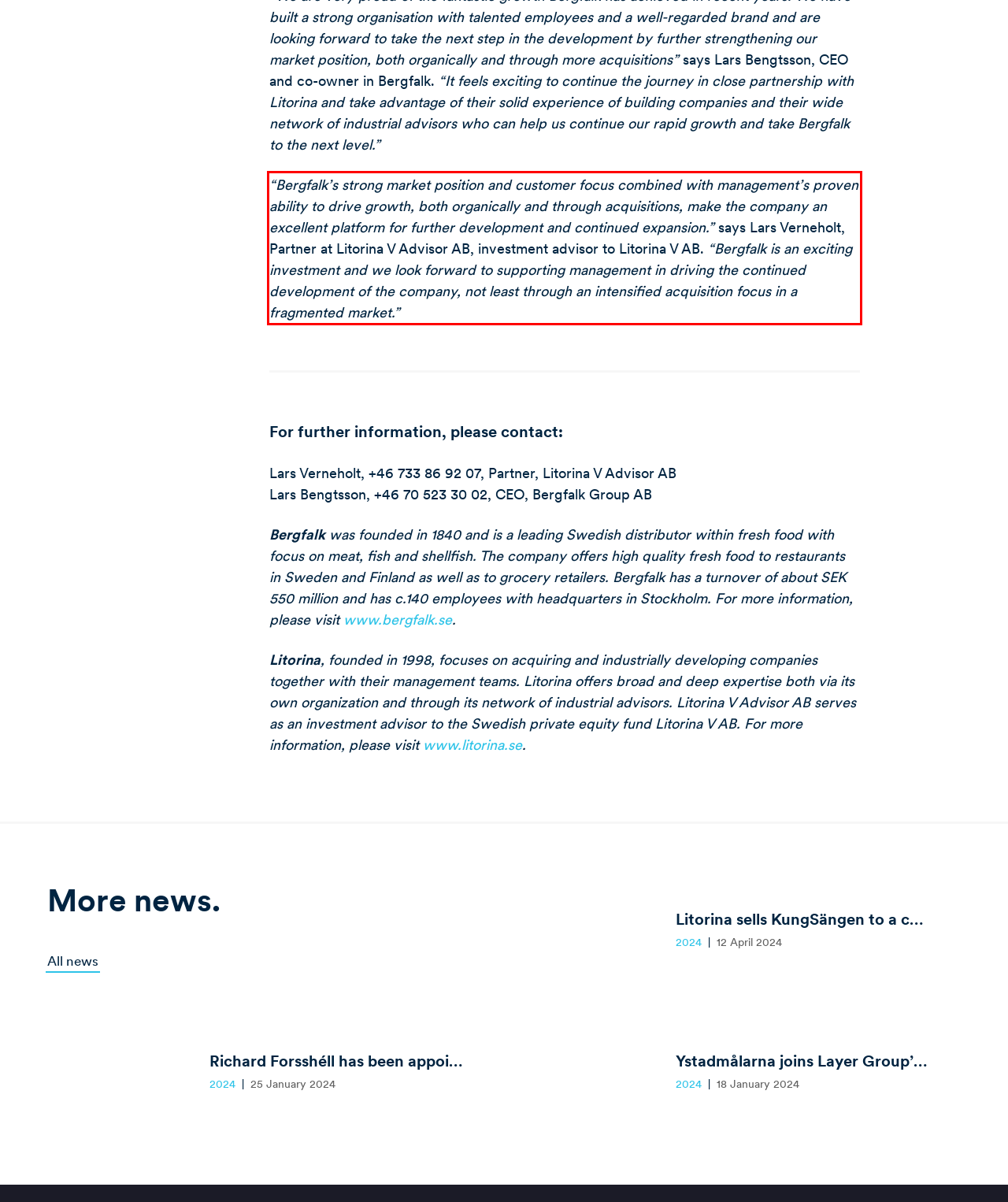From the screenshot of the webpage, locate the red bounding box and extract the text contained within that area.

“Bergfalk’s strong market position and customer focus combined with management’s proven ability to drive growth, both organically and through acquisitions, make the company an excellent platform for further development and continued expansion.” says Lars Verneholt, Partner at Litorina V Advisor AB, investment advisor to Litorina V AB. “Bergfalk is an exciting investment and we look forward to supporting management in driving the continued development of the company, not least through an intensified acquisition focus in a fragmented market.”